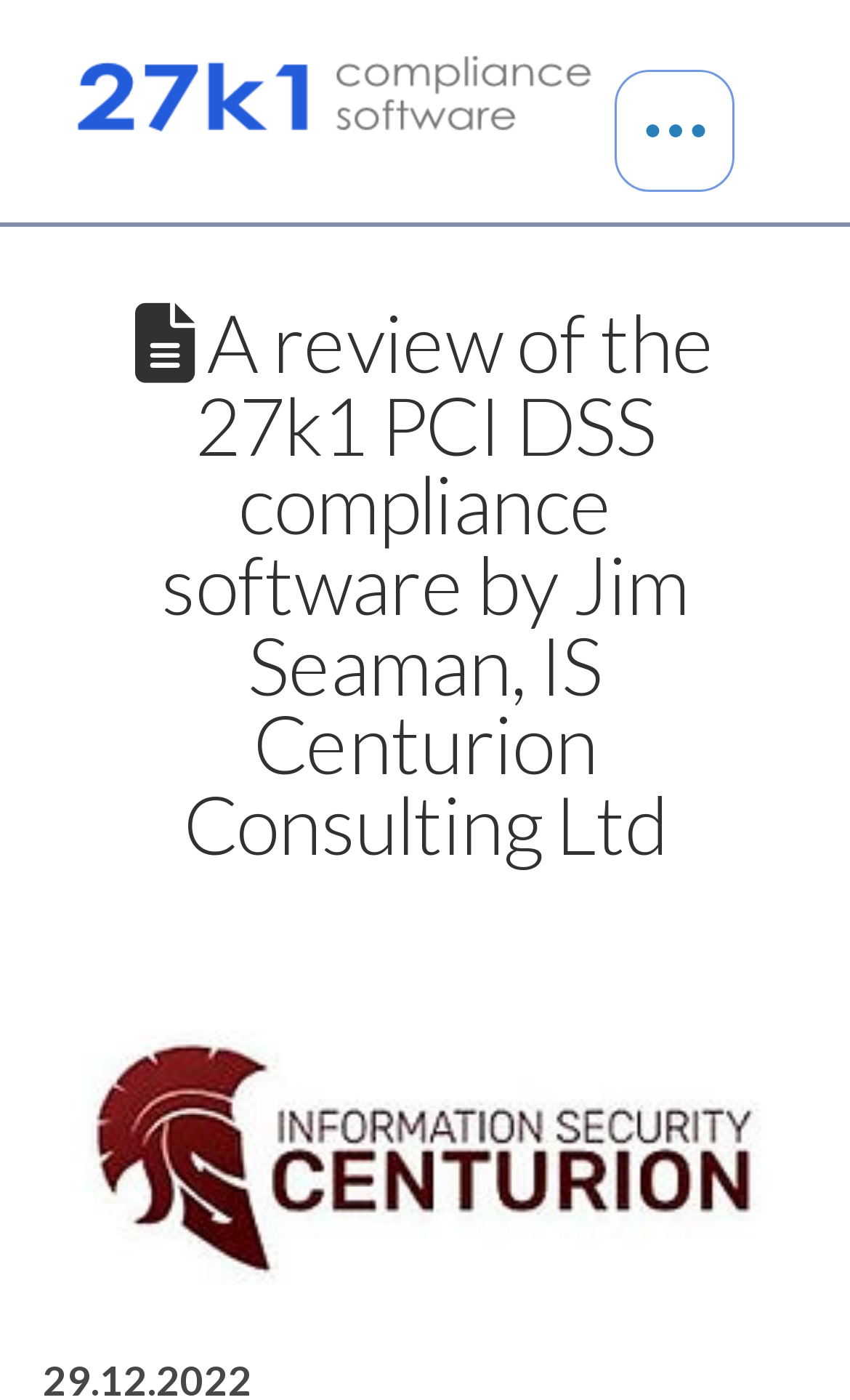What is the purpose of the button?
Based on the screenshot, provide your answer in one word or phrase.

Toggle Off Canvas Content